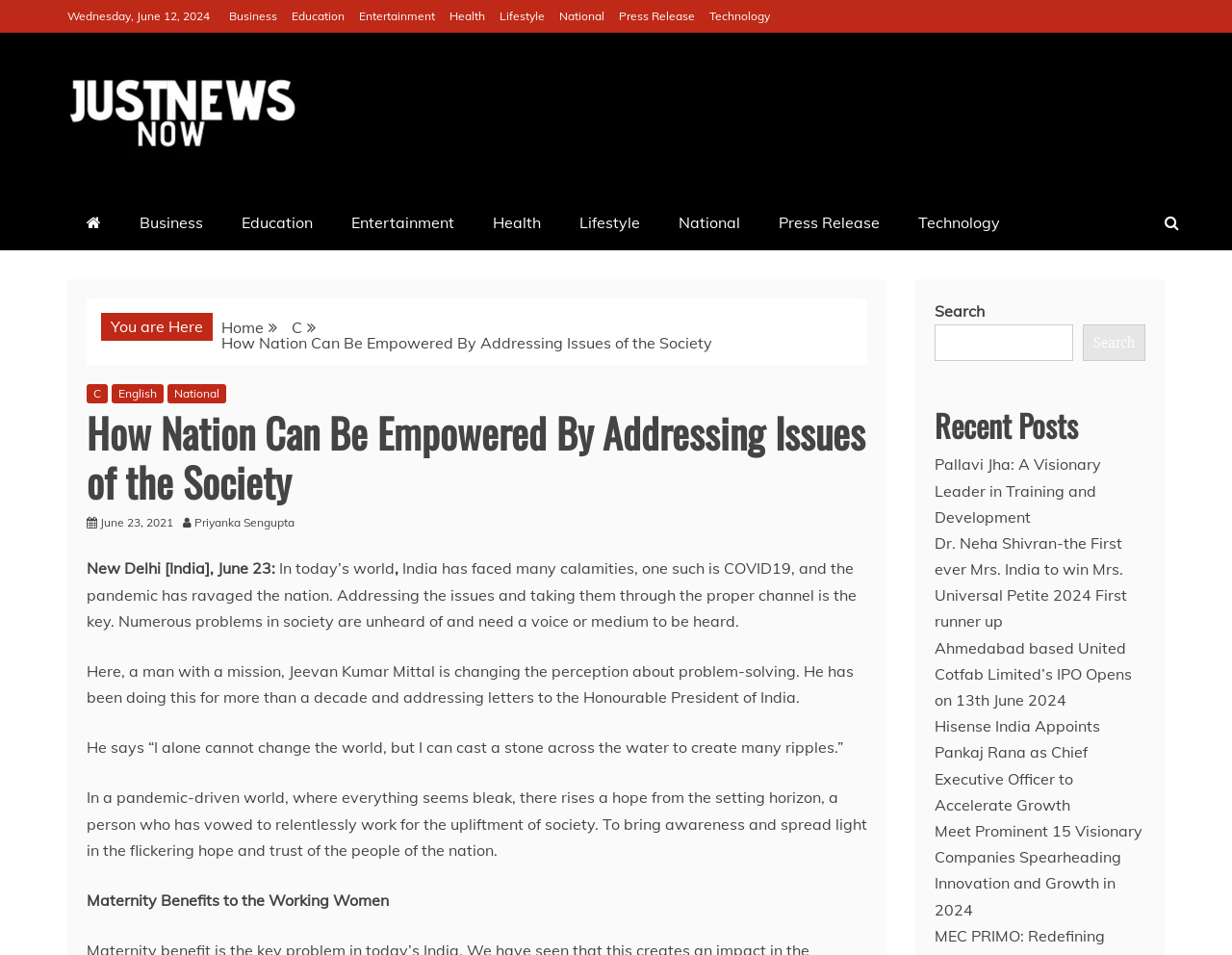Analyze and describe the webpage in a detailed narrative.

This webpage is about news articles and features a prominent header with the title "How Nation Can Be Empowered By Addressing Issues of the Society – Just News Now" at the top. Below the header, there is a horizontal navigation bar with links to various categories such as Business, Education, Entertainment, Health, Lifestyle, National, Press Release, and Technology.

On the top-left corner, there is a date display showing "Wednesday, June 12, 2024". Next to it, there is a logo of "Just News Now" with a link to the website's homepage. Below the logo, there is a search bar with a search button.

The main content of the webpage is divided into two sections. On the left side, there is a breadcrumb navigation menu showing the current page's location, with links to the homepage and other related pages. Below the breadcrumb menu, there is a heading with the title of the current article, followed by a series of paragraphs discussing the article's content.

The article appears to be about a person named Jeevan Kumar Mittal, who has been addressing social issues in India, including the COVID-19 pandemic, and working towards problem-solving. The article quotes him saying "I alone cannot change the world, but I can cast a stone across the water to create many ripples."

On the right side of the webpage, there is a section titled "Recent Posts" with links to other news articles, including "Pallavi Jha: A Visionary Leader in Training and Development", "Dr. Neha Shivran-the First ever Mrs. India to win Mrs. Universal Petite 2024 First runner up", and several others.

At the bottom of the webpage, there is a section with a heading "Maternity Benefits to the Working Women", but it appears to be a separate article or topic.